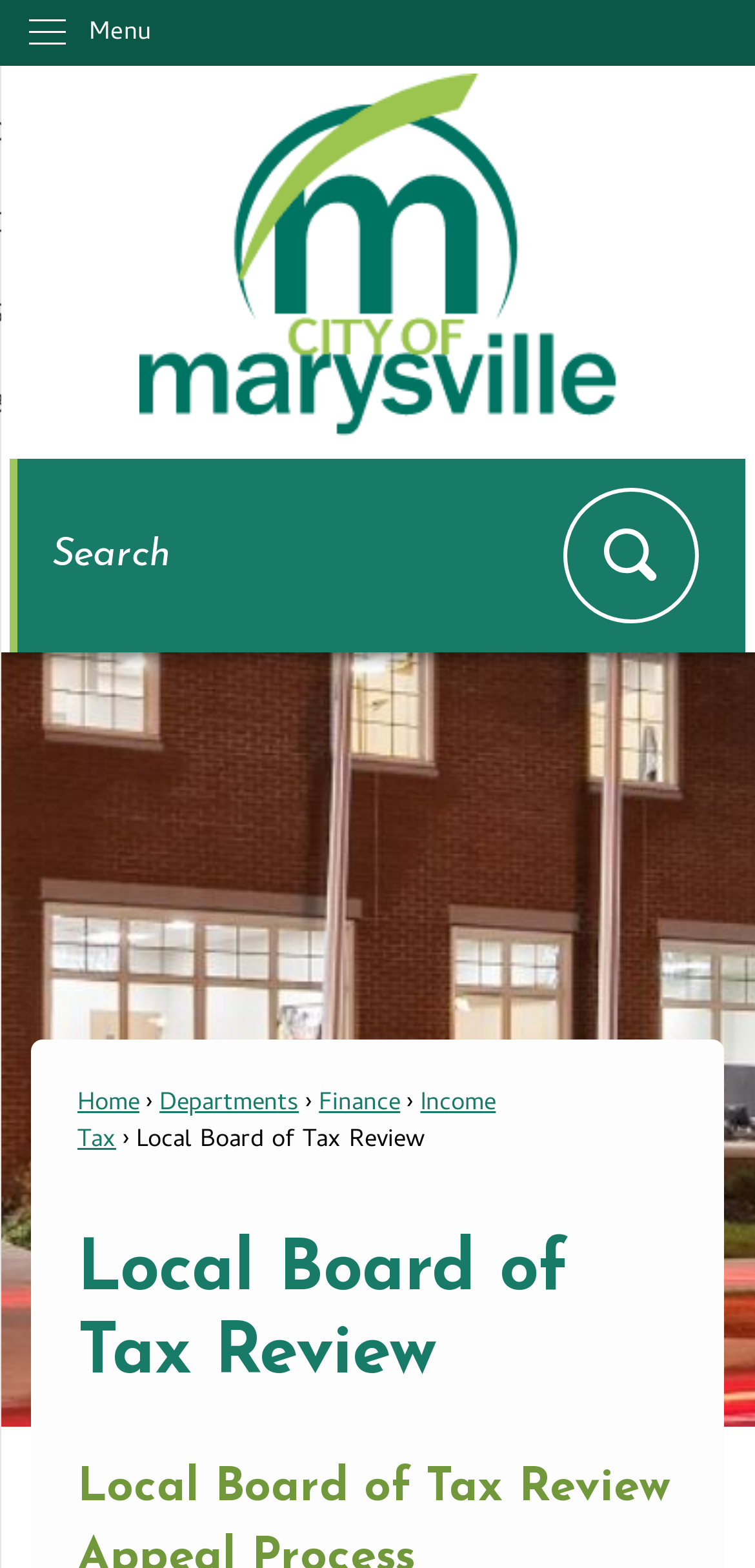Locate the bounding box coordinates of the area where you should click to accomplish the instruction: "View 10 Days Budget Rwanda Tour".

None